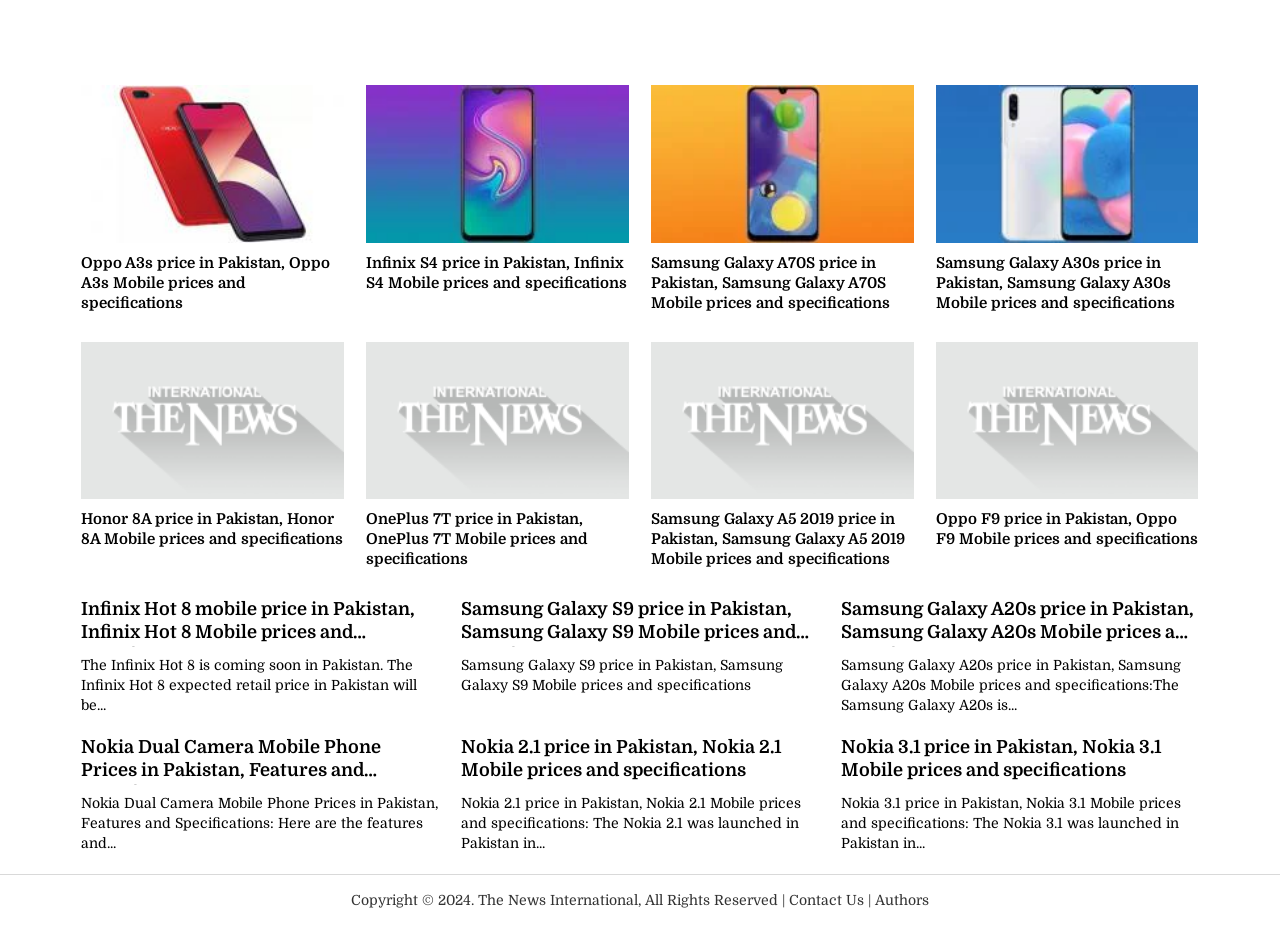Analyze the image and deliver a detailed answer to the question: What is the price of Oppo A3s in Pakistan?

The webpage provides a list of mobile phones with their prices and specifications in Pakistan. The Oppo A3s is one of the listed phones, but its price is not explicitly mentioned on the webpage.